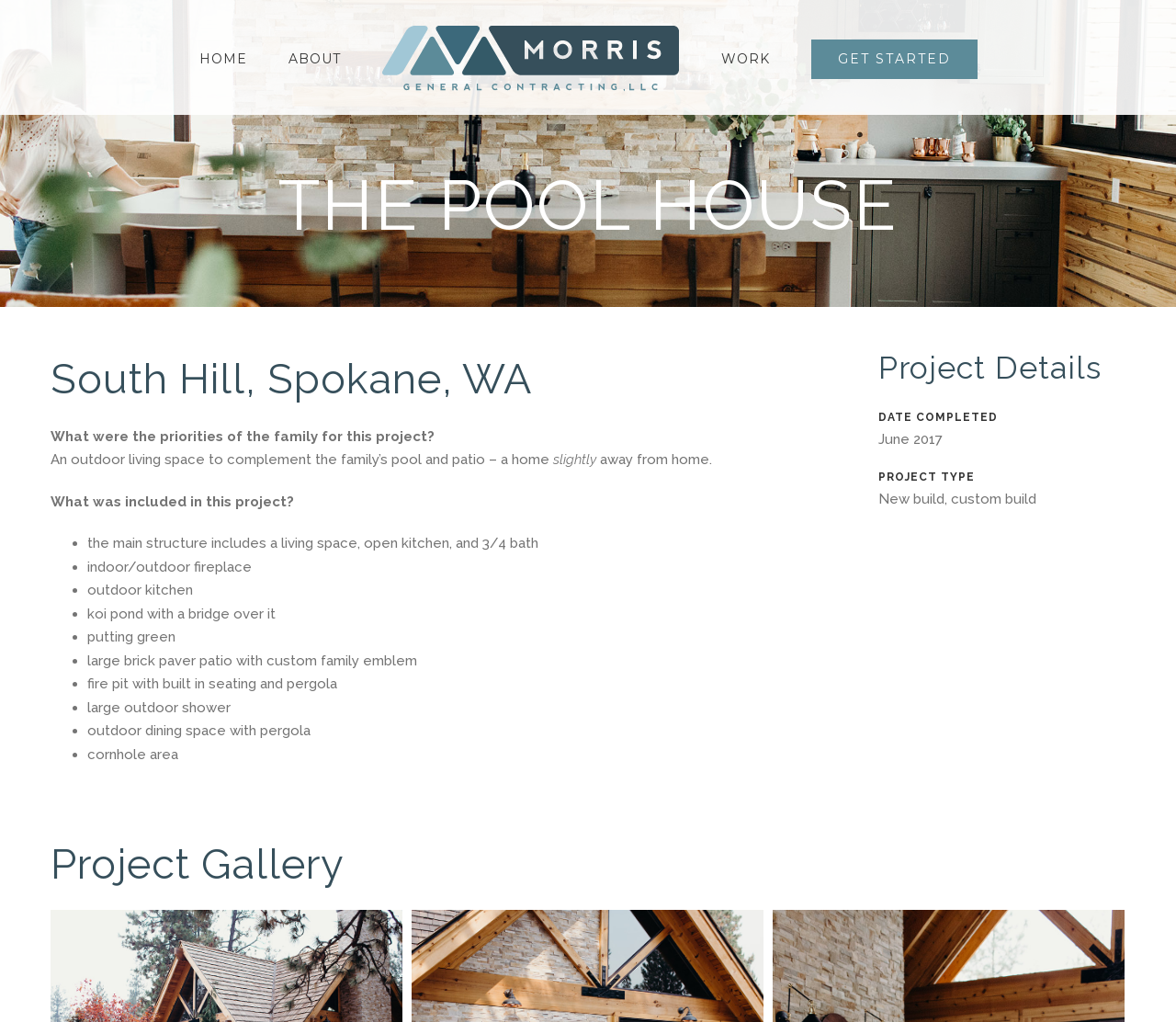Answer this question in one word or a short phrase: What features are included in the outdoor living space?

Fireplace, outdoor kitchen, koi pond, etc.